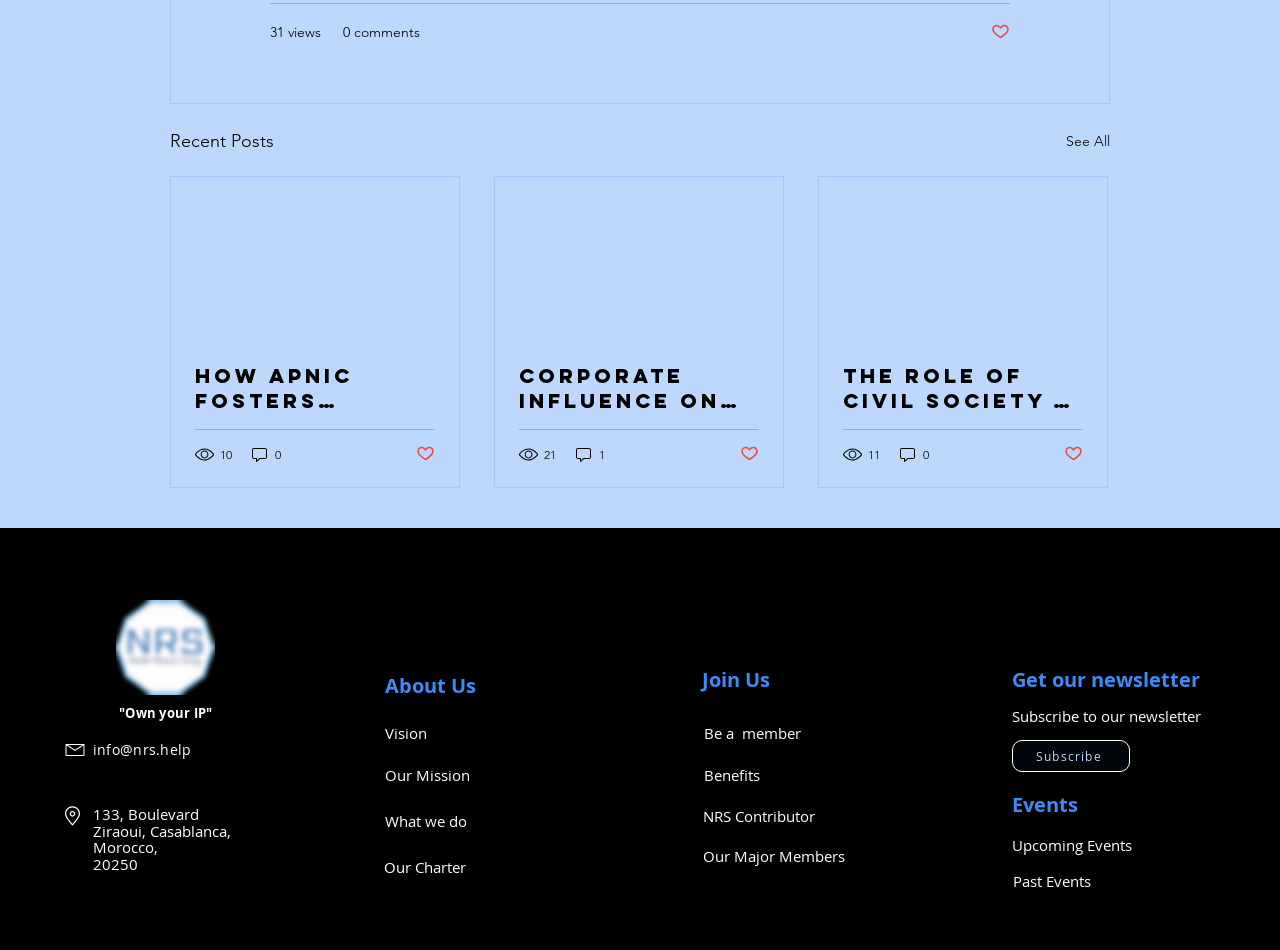Using the provided element description "Our Major Members", determine the bounding box coordinates of the UI element.

[0.549, 0.891, 0.66, 0.912]